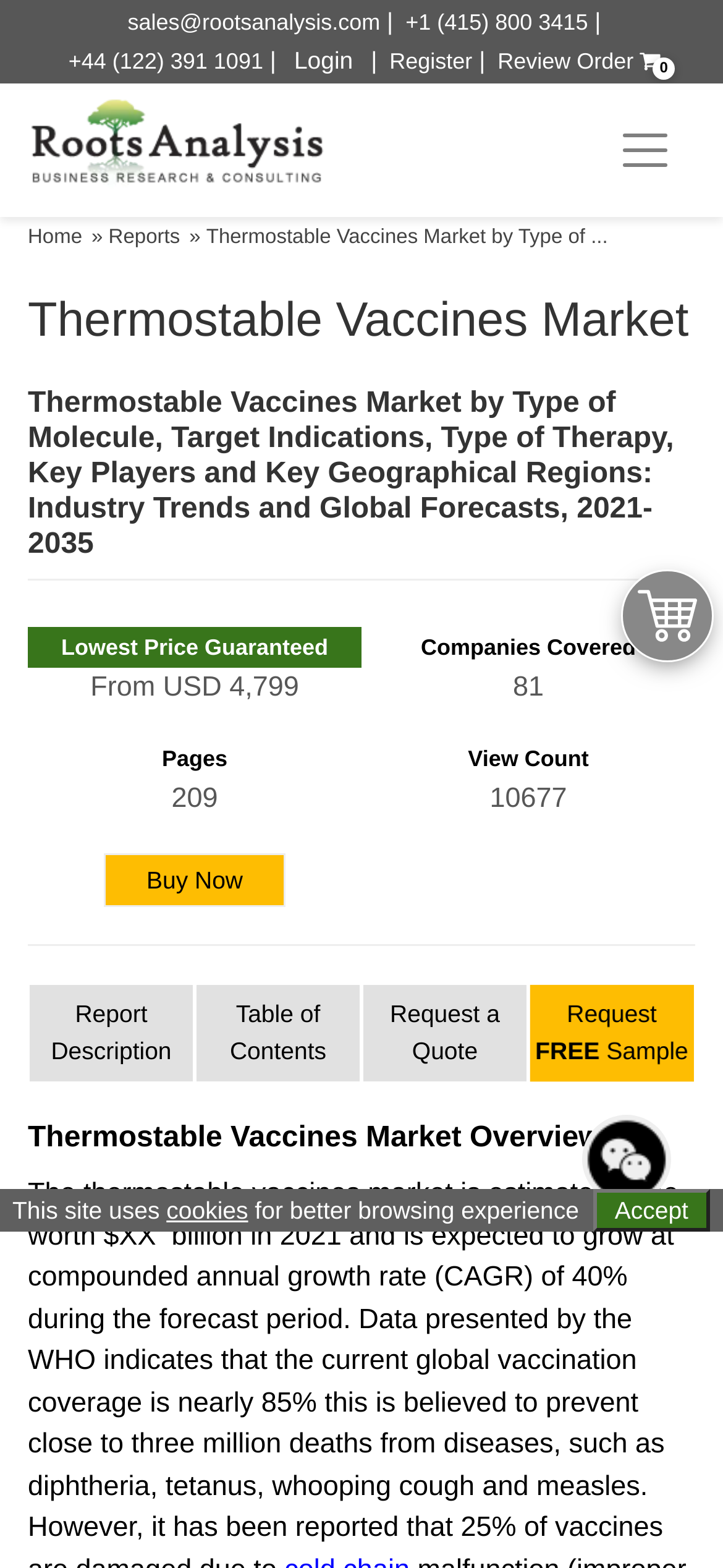Please identify the coordinates of the bounding box for the clickable region that will accomplish this instruction: "Buy Now".

[0.144, 0.544, 0.395, 0.579]